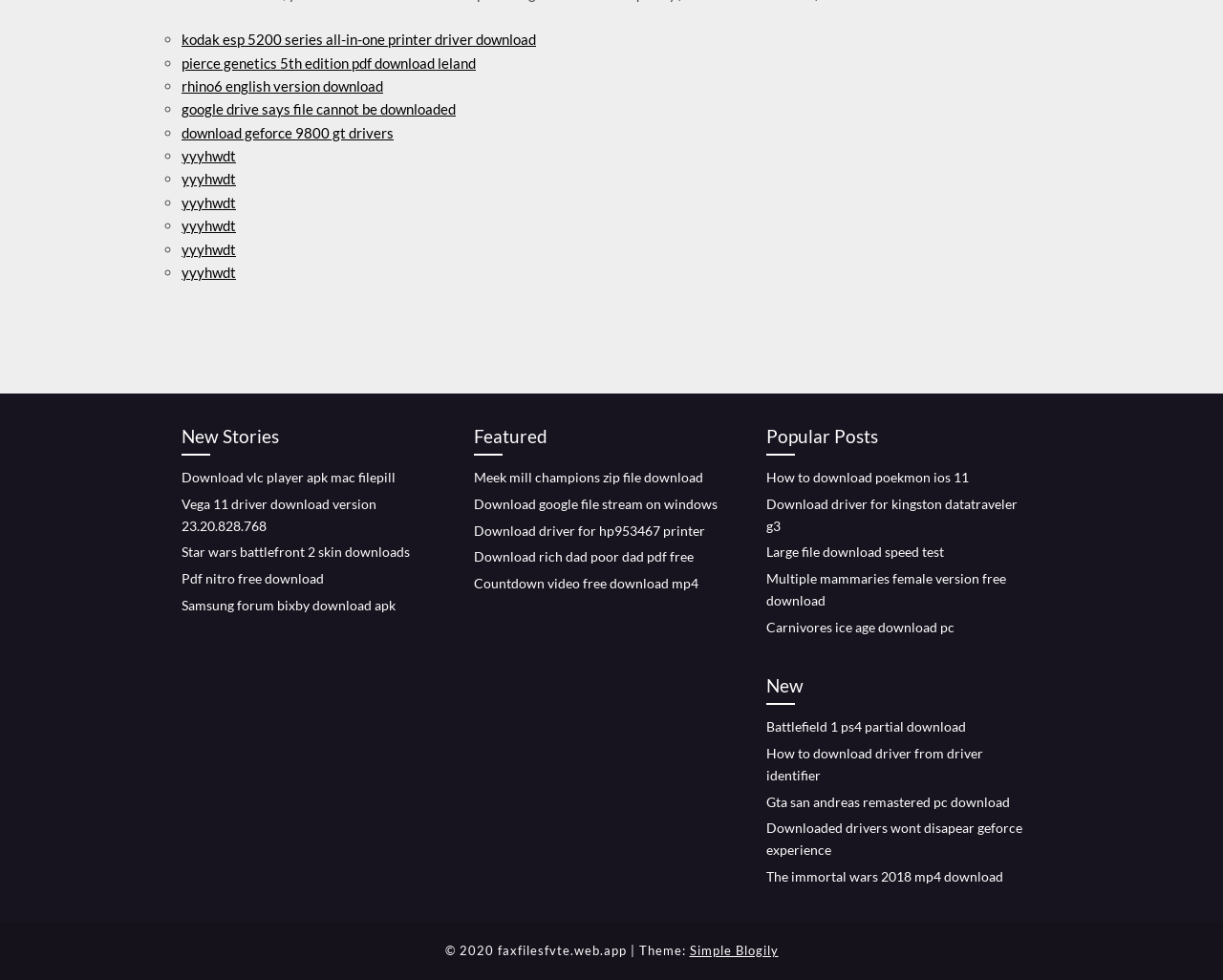Please locate the bounding box coordinates of the element that should be clicked to complete the given instruction: "Check New Stories".

[0.148, 0.431, 0.359, 0.465]